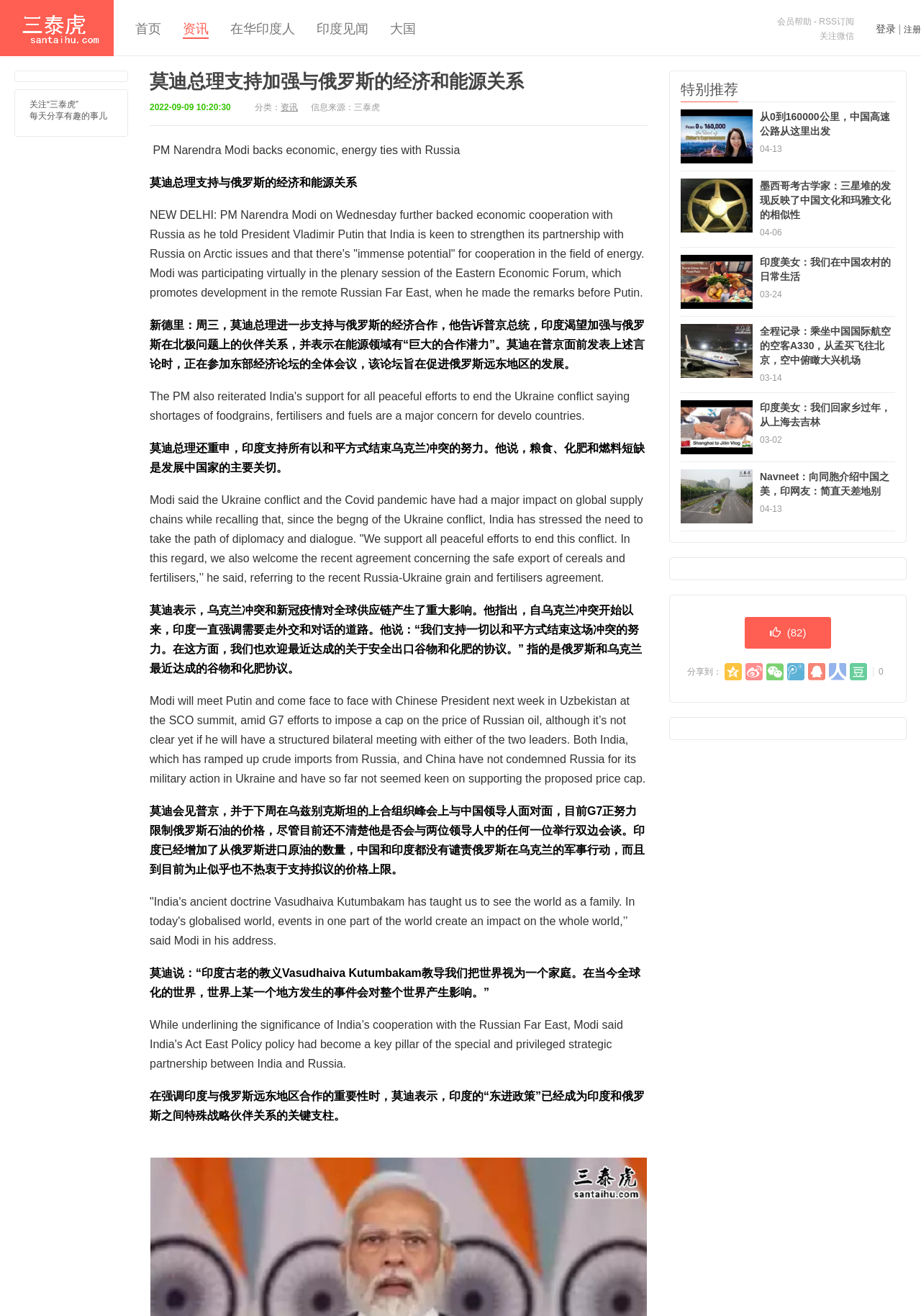What is the date of the article '莫迪总理支持加强与俄罗斯的经济和能源关系'? Look at the image and give a one-word or short phrase answer.

2022-09-09